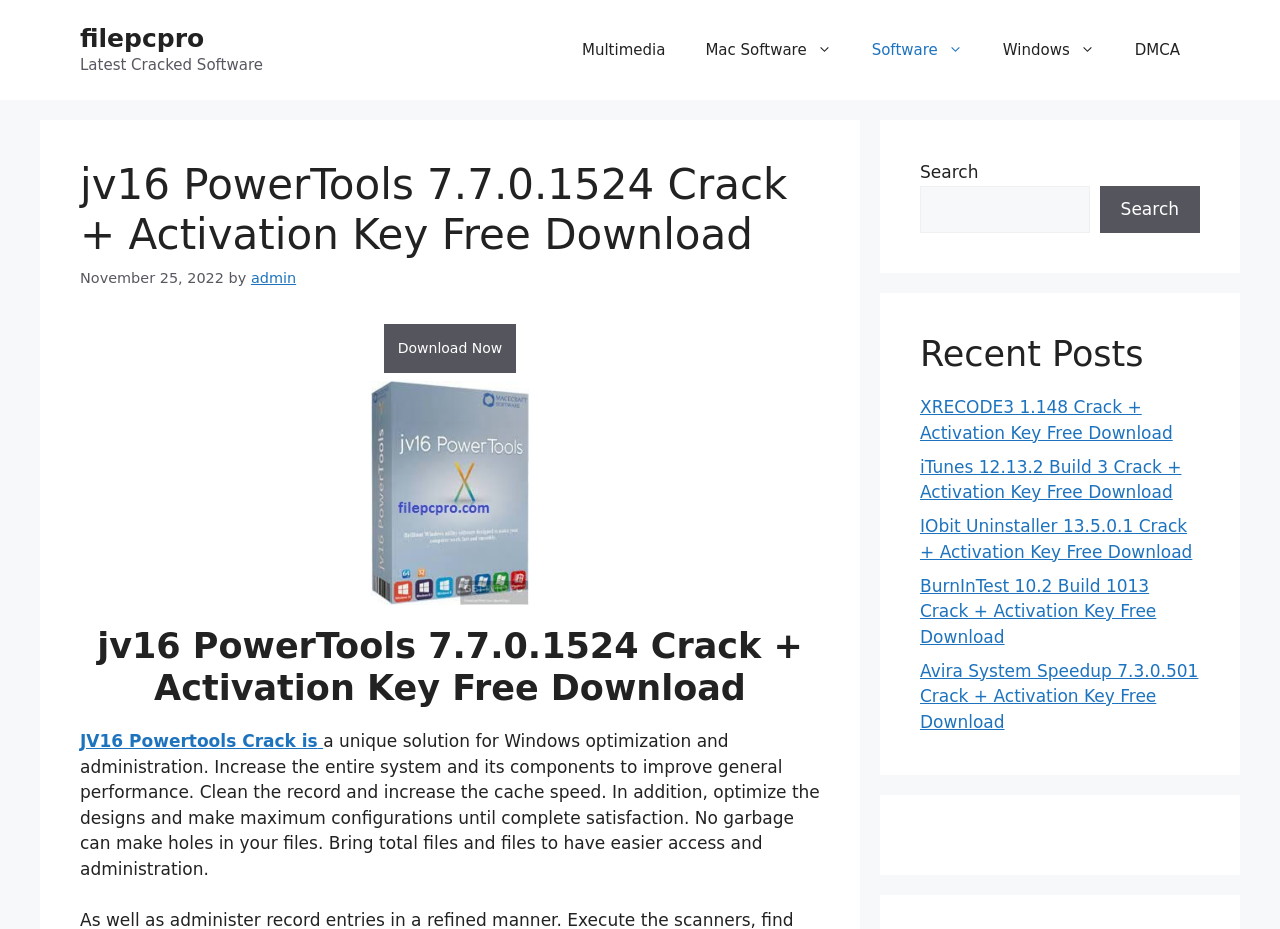What is the name of the software being described?
Please look at the screenshot and answer using one word or phrase.

JV16 PowerTools